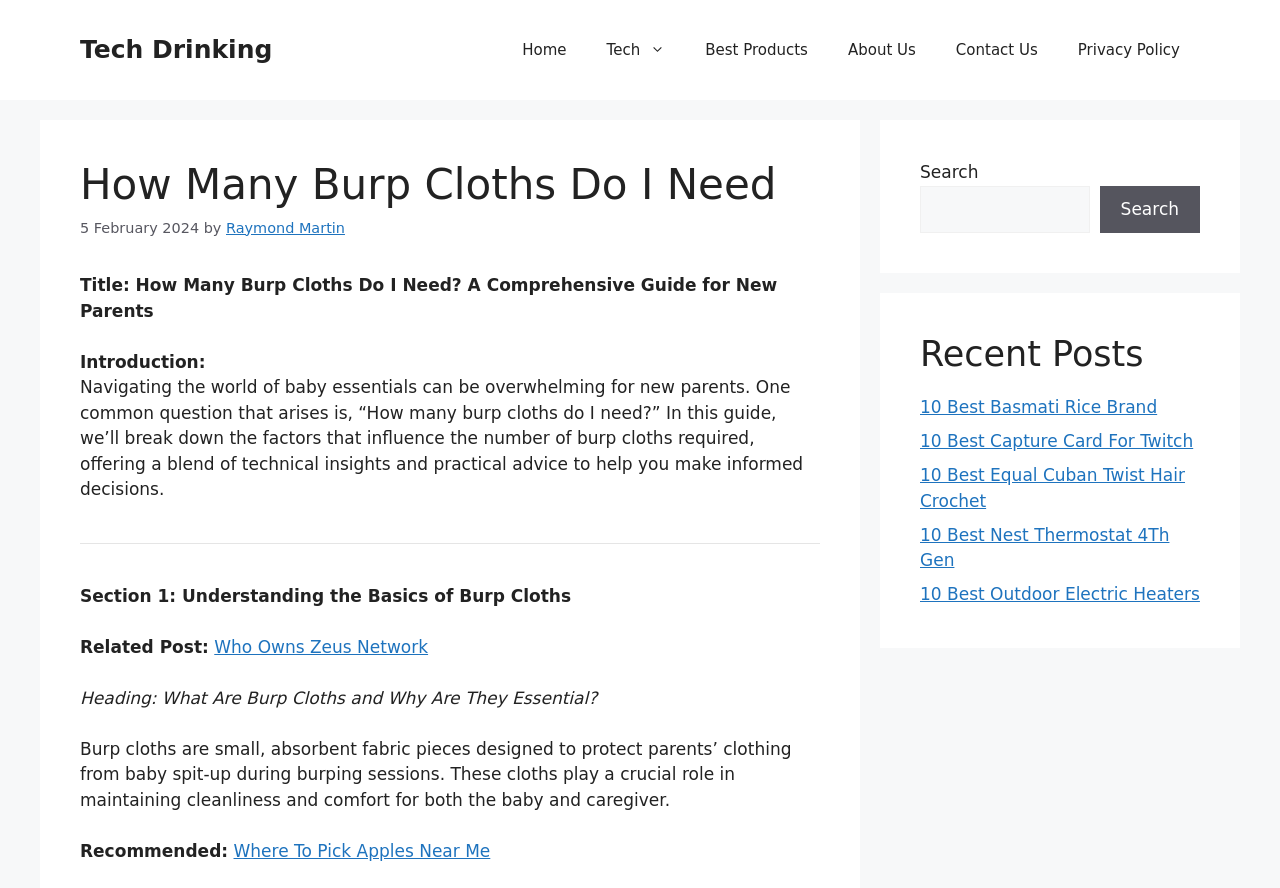Please provide a brief answer to the following inquiry using a single word or phrase:
What is the author of the article?

Raymond Martin